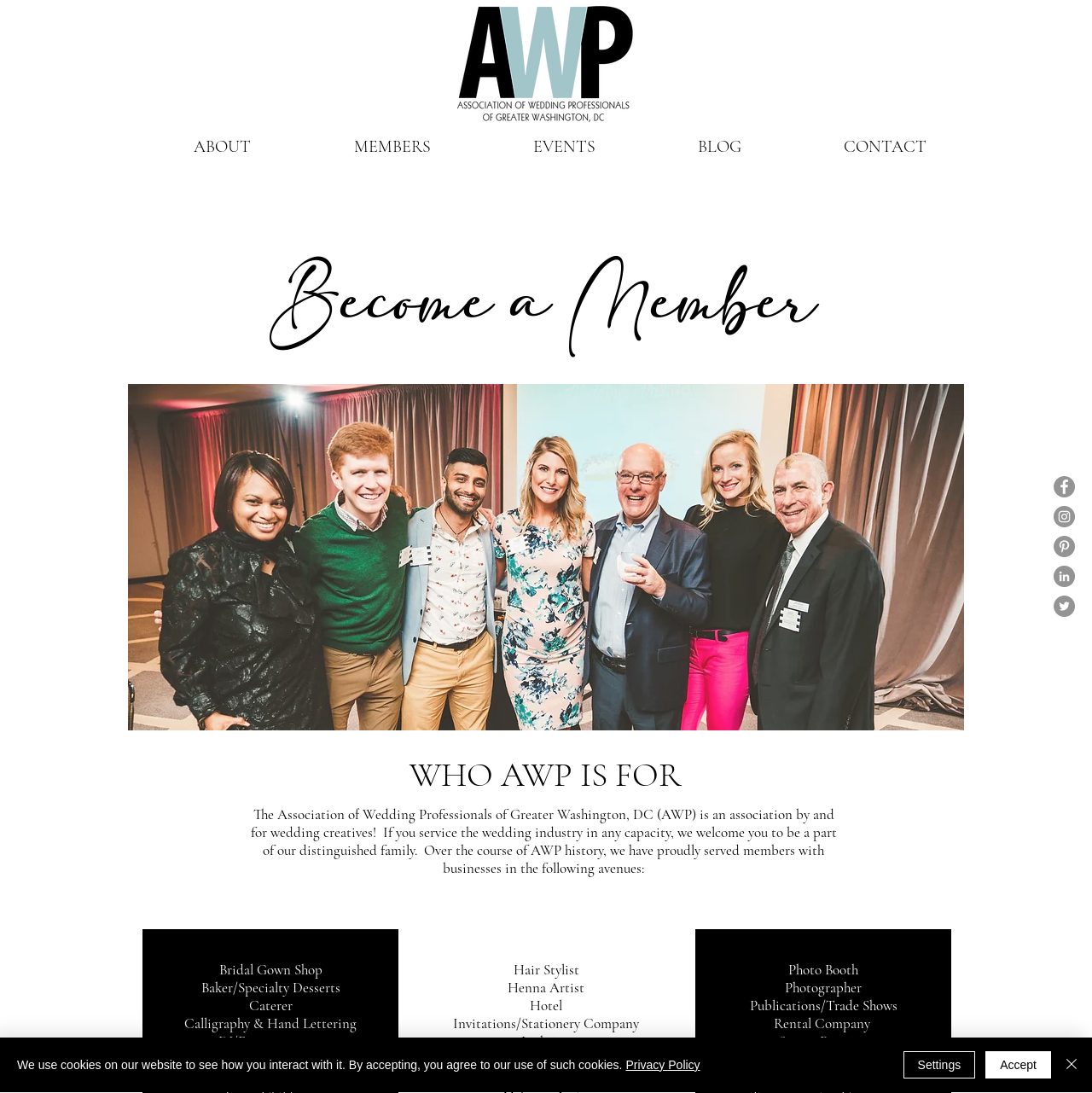Find the bounding box coordinates for the UI element that matches this description: "Privacy Policy".

[0.573, 0.968, 0.641, 0.98]